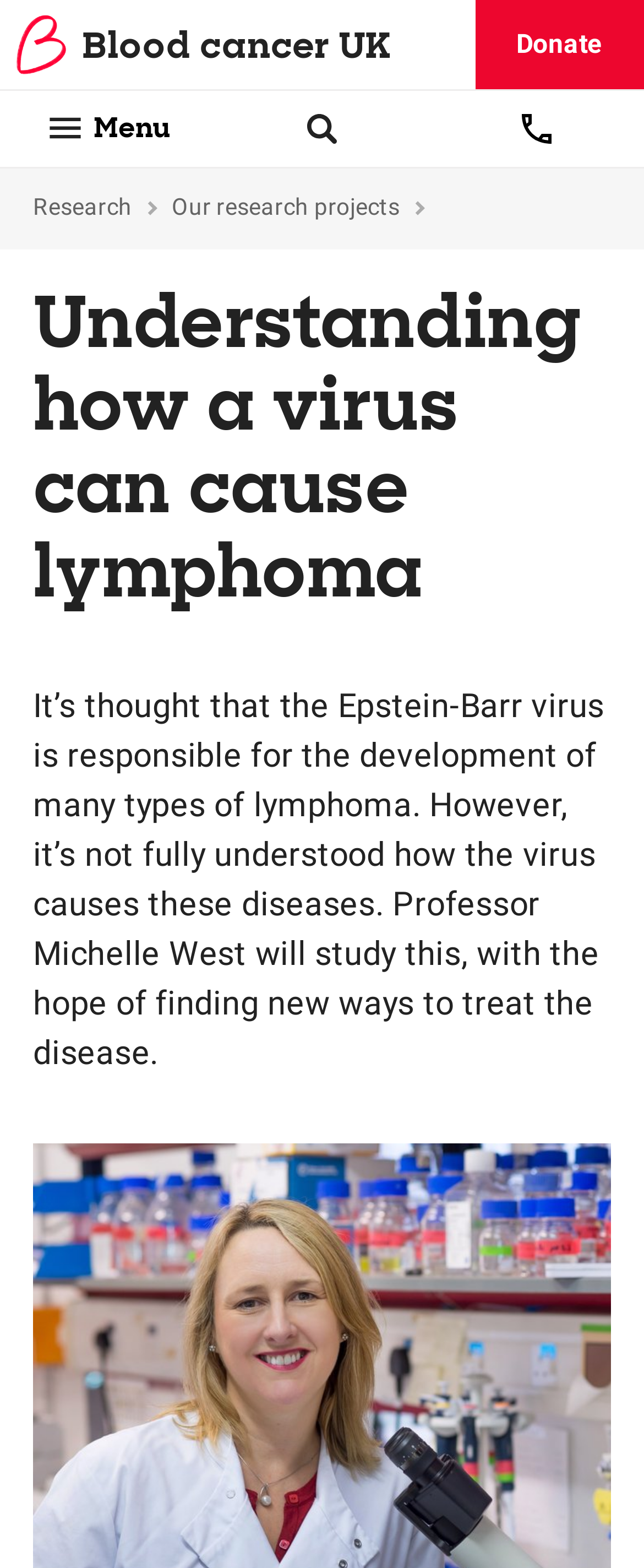What is the topic of Professor Michelle West's study?
Please give a detailed and elaborate explanation in response to the question.

The webpage mentions that Professor Michelle West will study how the Epstein-Barr virus causes lymphoma, with the hope of finding new ways to treat the disease. This indicates that the topic of her study is the relationship between the Epstein-Barr virus and lymphoma.